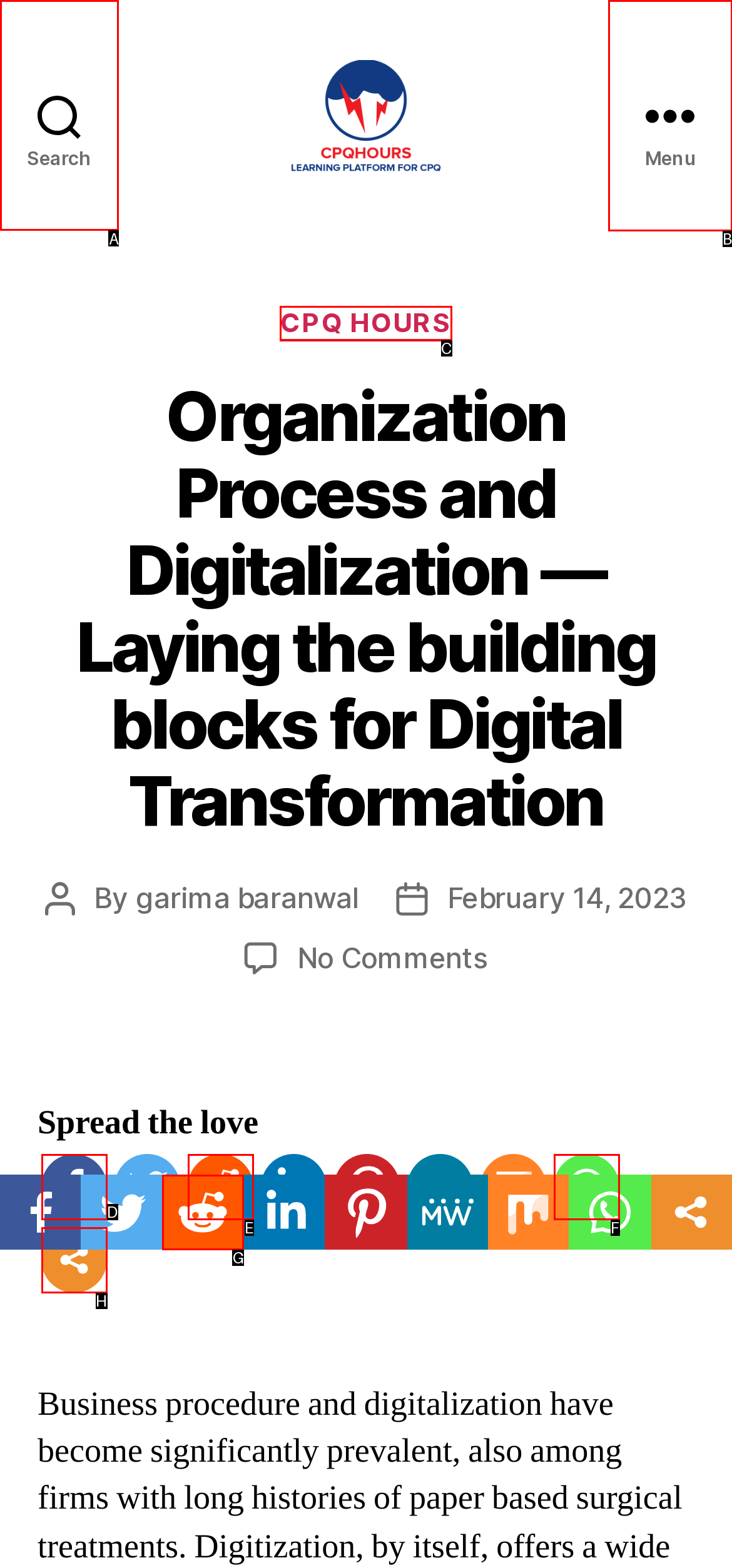Select the appropriate HTML element that needs to be clicked to finish the task: Click the search button
Reply with the letter of the chosen option.

A